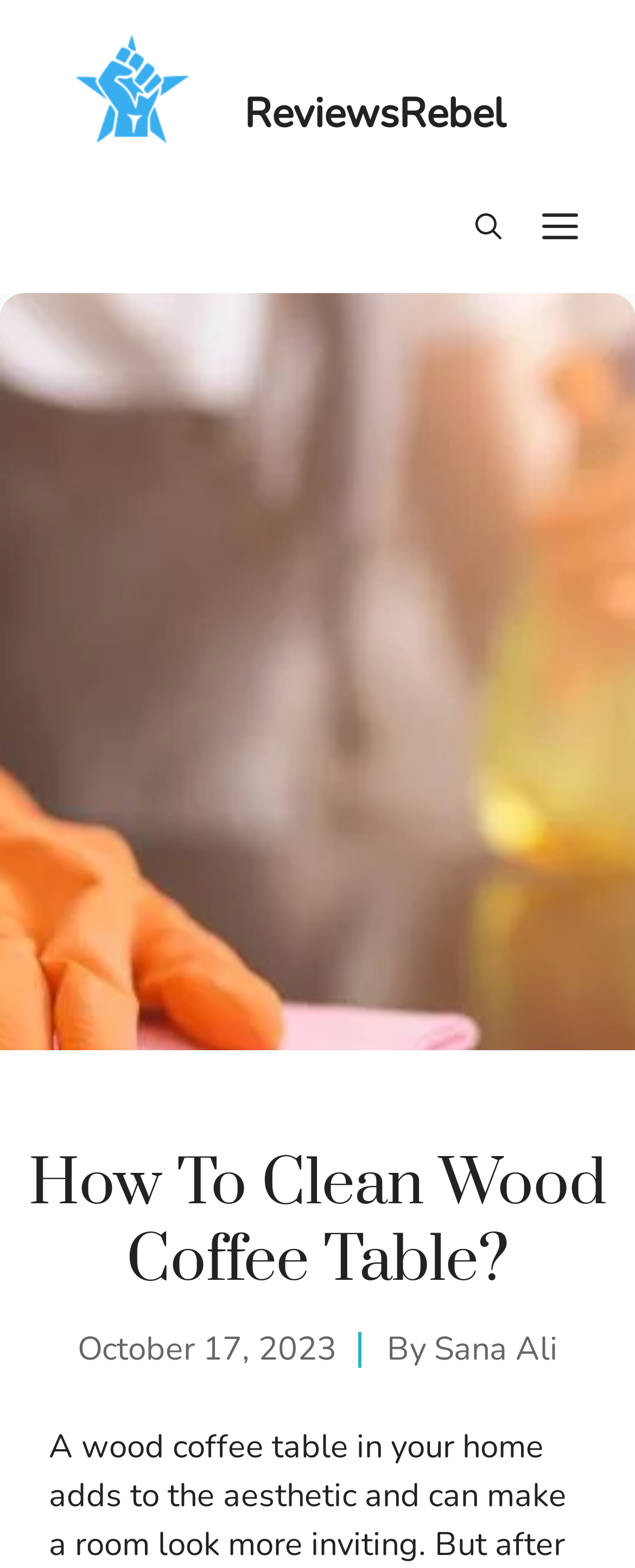Who is the author of the article?
Look at the screenshot and provide an in-depth answer.

I identified the author of the article by looking at the link element with the text 'Sana Ali' next to the 'By' text, which is a common pattern for indicating the author of an article.